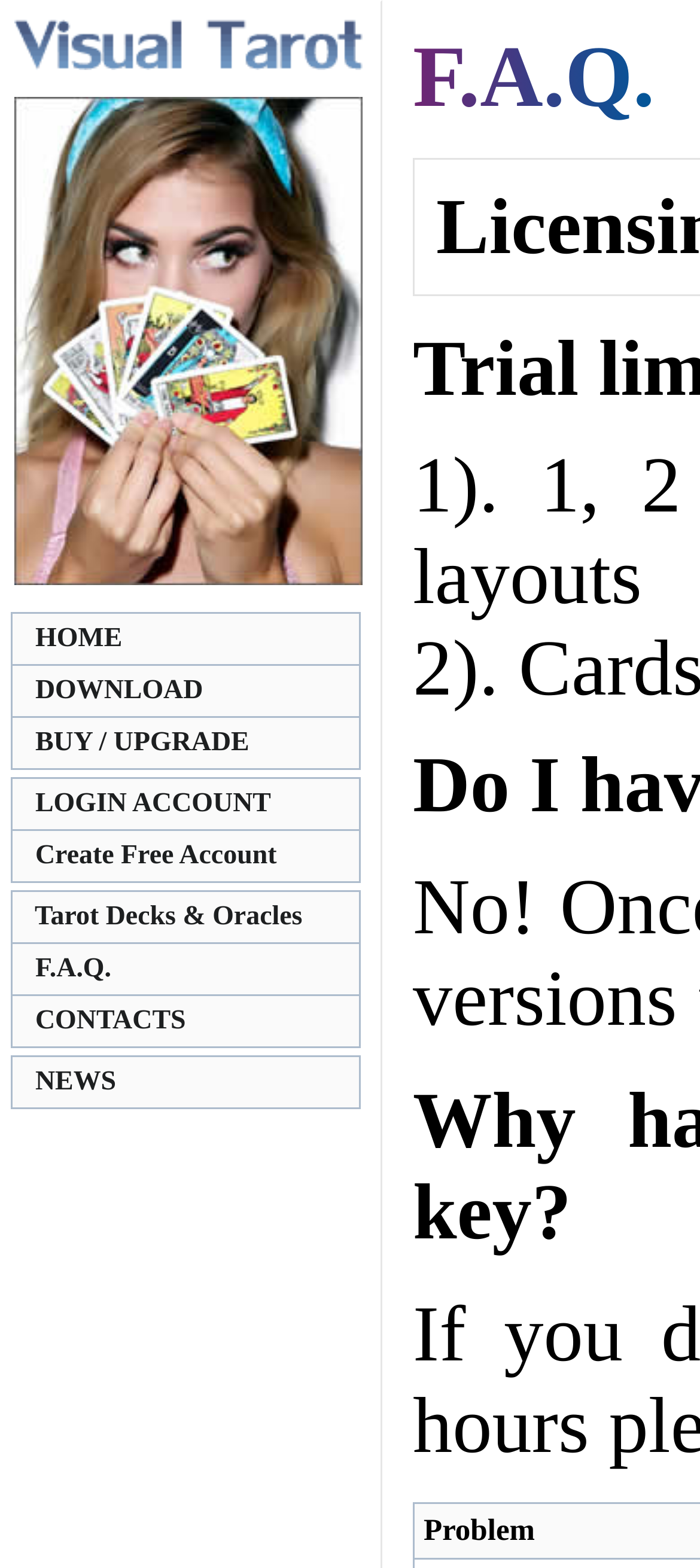Answer this question using a single word or a brief phrase:
Is there a login feature?

Yes